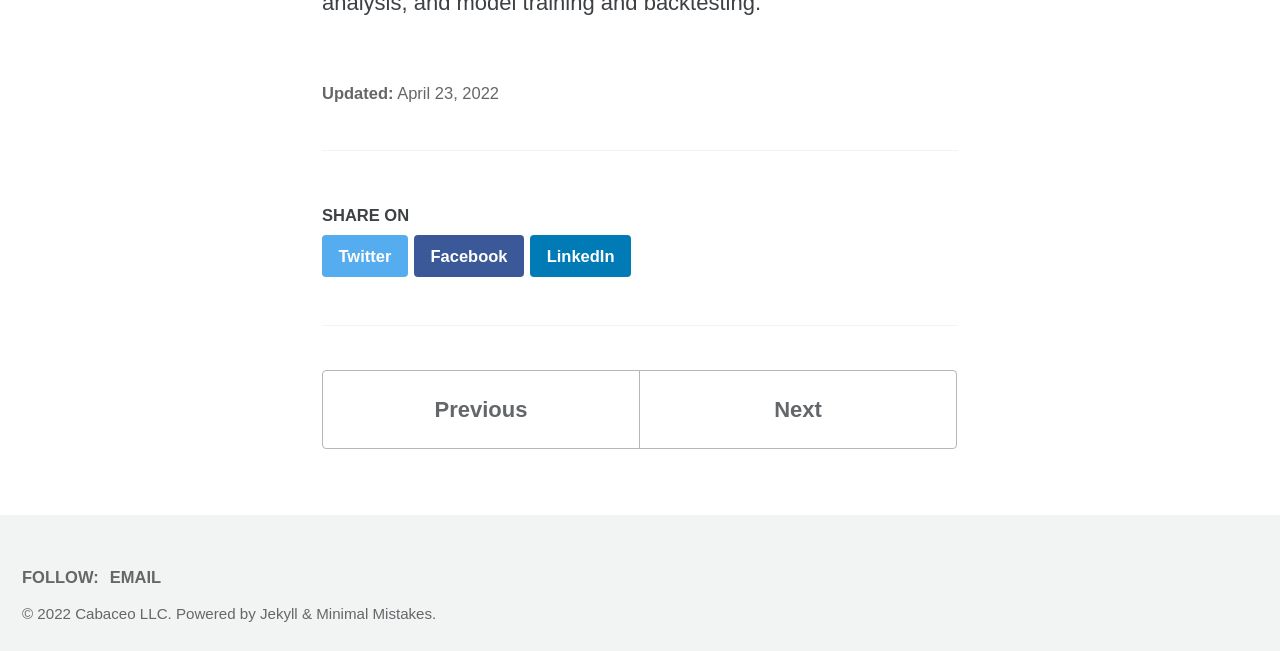Observe the image and answer the following question in detail: What is the name of the platform that powers the website?

I found a link element in the footer section with the text 'Jekyll', which is mentioned as the platform that powers the website.